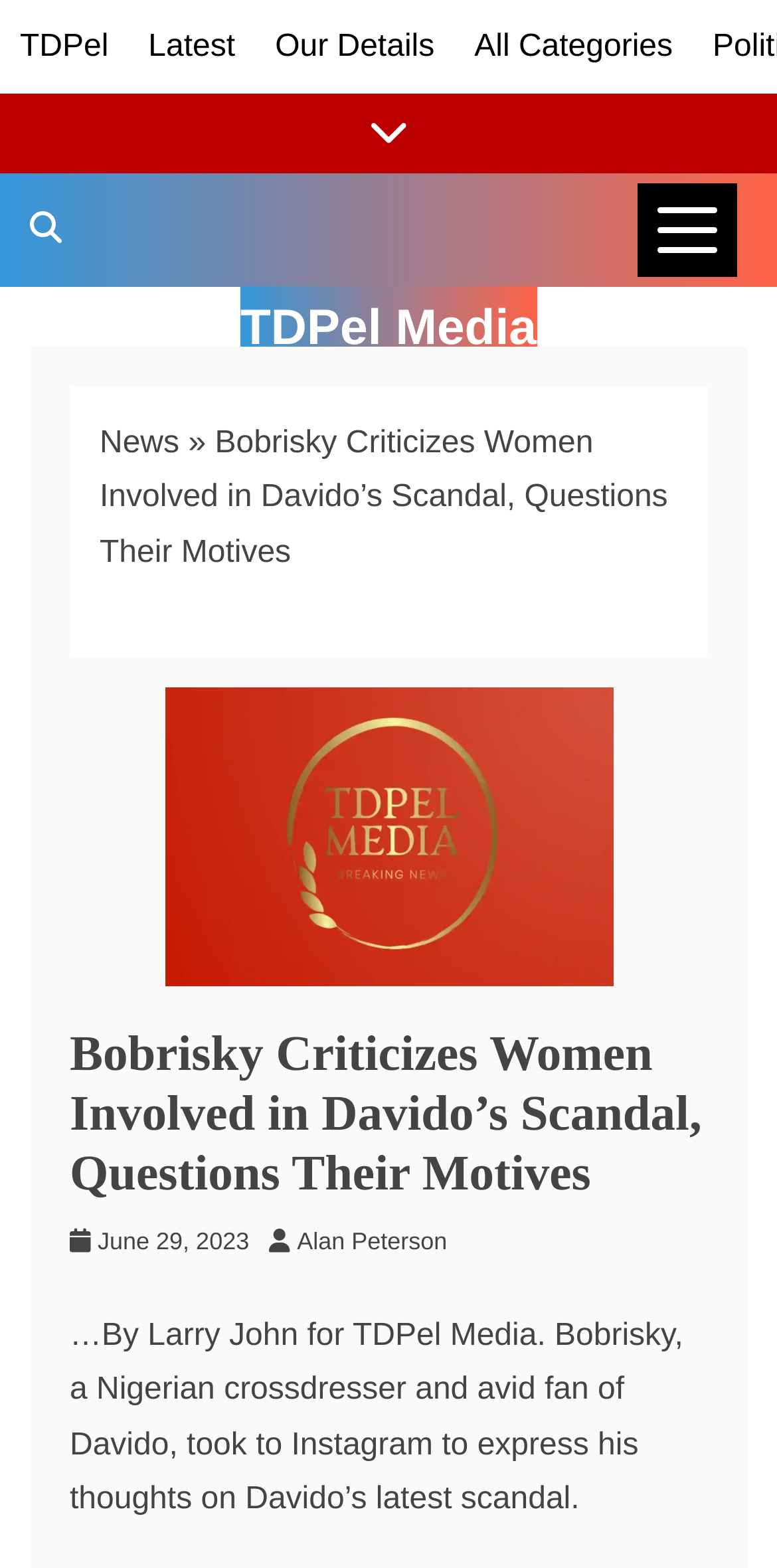Locate the bounding box coordinates of the element that should be clicked to execute the following instruction: "Search TDPel Media".

[0.0, 0.111, 0.118, 0.183]